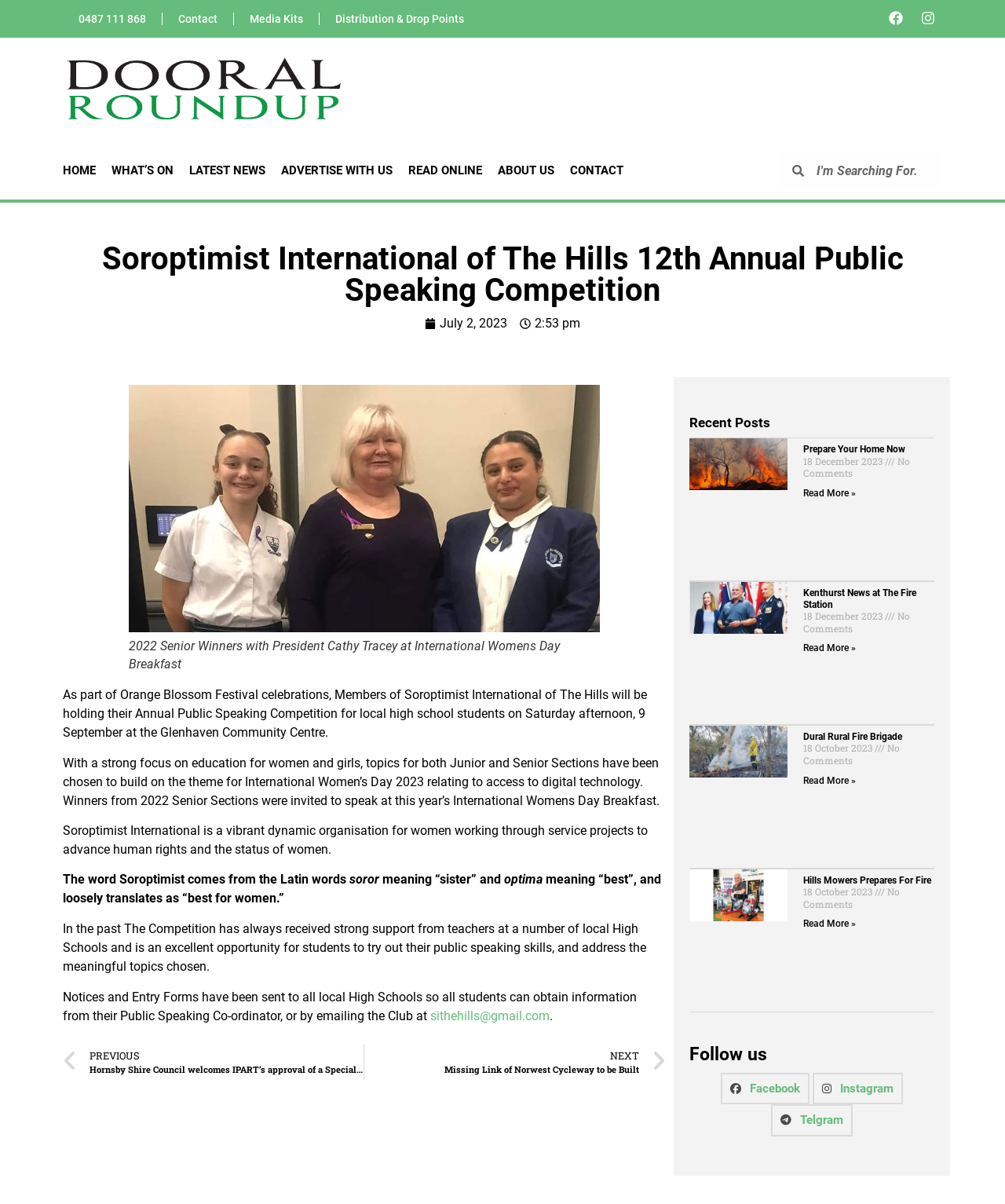Summarize the contents and layout of the webpage in detail.

This webpage is about Soroptimist International of The Hills, a women's organization focused on education and human rights. At the top, there are several links to different sections of the website, including "HOME", "WHAT'S ON", "LATEST NEWS", and "CONTACT". On the top right, there are social media links to Facebook and Instagram.

Below the navigation menu, there is a heading that announces the 12th Annual Public Speaking Competition, which is part of the Orange Blossom Festival celebrations. The competition is open to local high school students and will take place on September 9 at the Glenhaven Community Centre.

To the right of the heading, there is a figure with an image of the 2022 Senior Winners with President Cathy Tracey at the International Women's Day Breakfast. Below the figure, there are several paragraphs of text that describe the competition, its focus on education for women and girls, and the organization's mission.

Further down the page, there are three articles with images, each with a heading, a brief summary, and a "Read more" link. The articles appear to be about local news, including bushfires, firefighters, and a rural fire brigade.

On the right side of the page, there is a section with the title "Recent Posts" and a list of four articles with images and headings. Each article has a "Read more" link and a date. Below this section, there are links to follow the organization on Facebook and Instagram.

At the bottom of the page, there are links to previous and next articles, as well as a search bar.